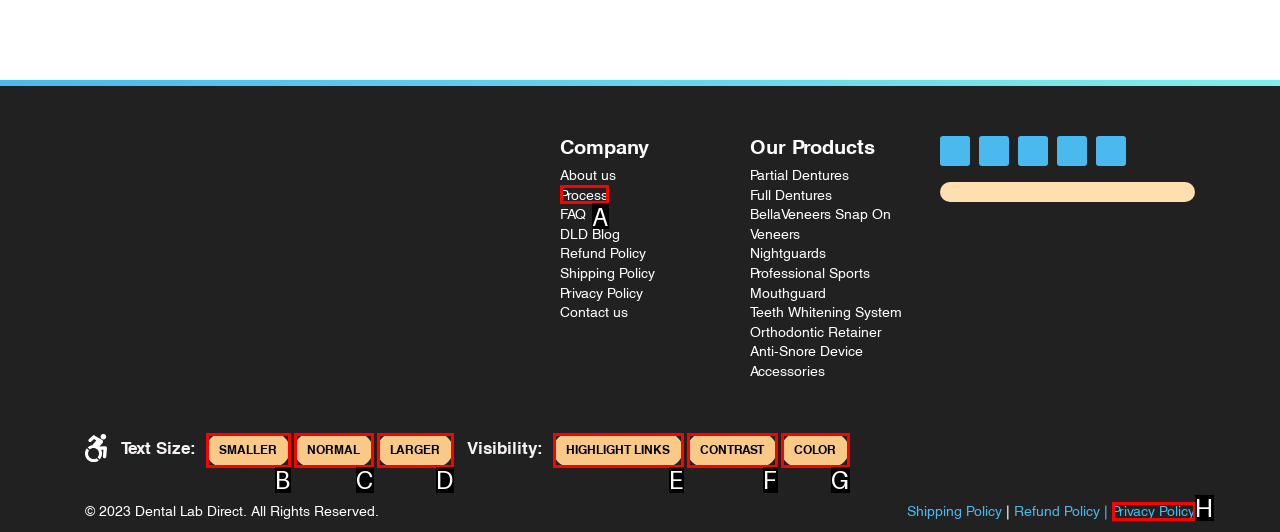Which HTML element among the options matches this description: Color? Answer with the letter representing your choice.

G